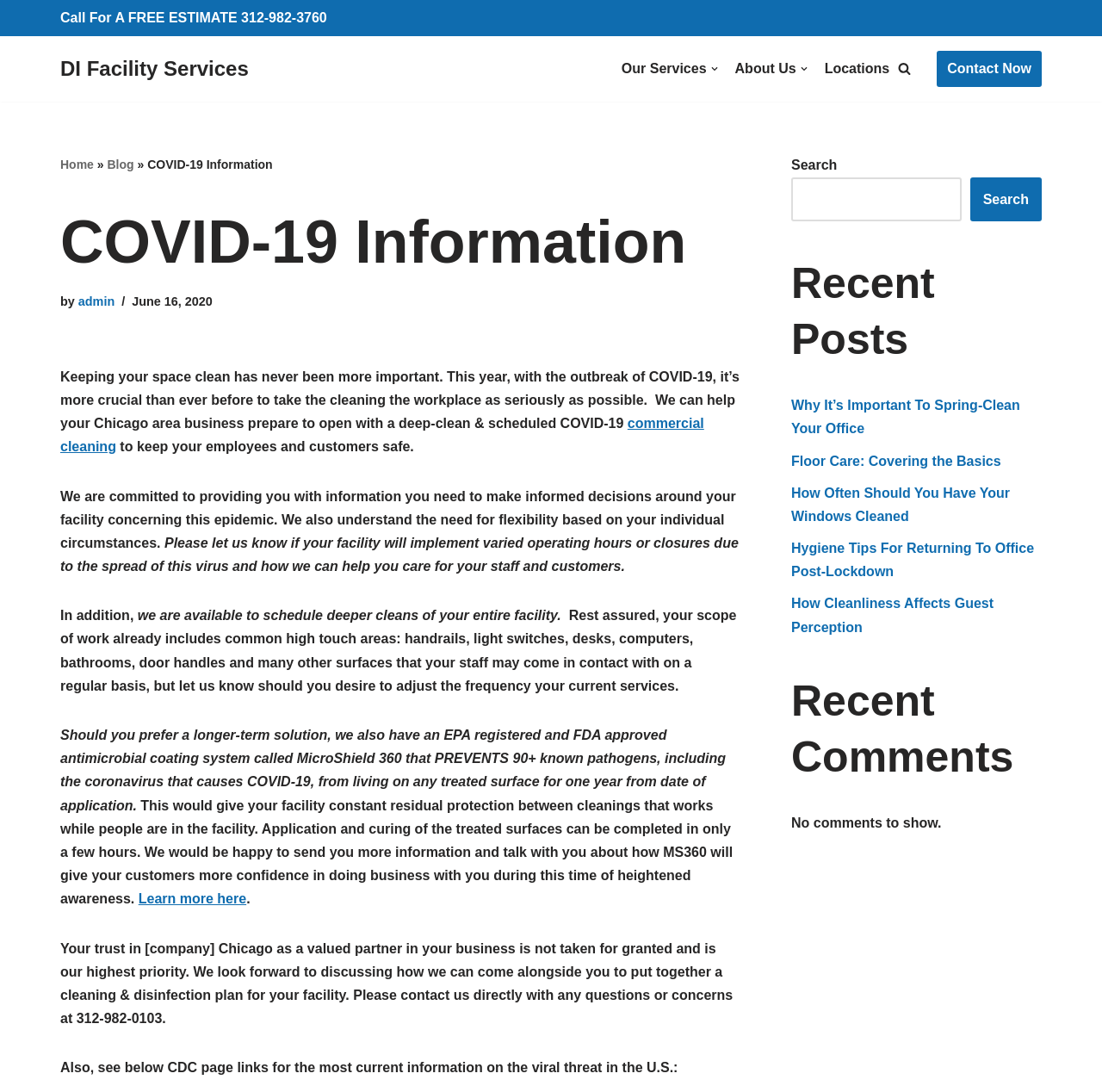Please specify the bounding box coordinates of the area that should be clicked to accomplish the following instruction: "Click the 'Call For A FREE ESTIMATE 312-982-3760' link". The coordinates should consist of four float numbers between 0 and 1, i.e., [left, top, right, bottom].

[0.055, 0.009, 0.297, 0.023]